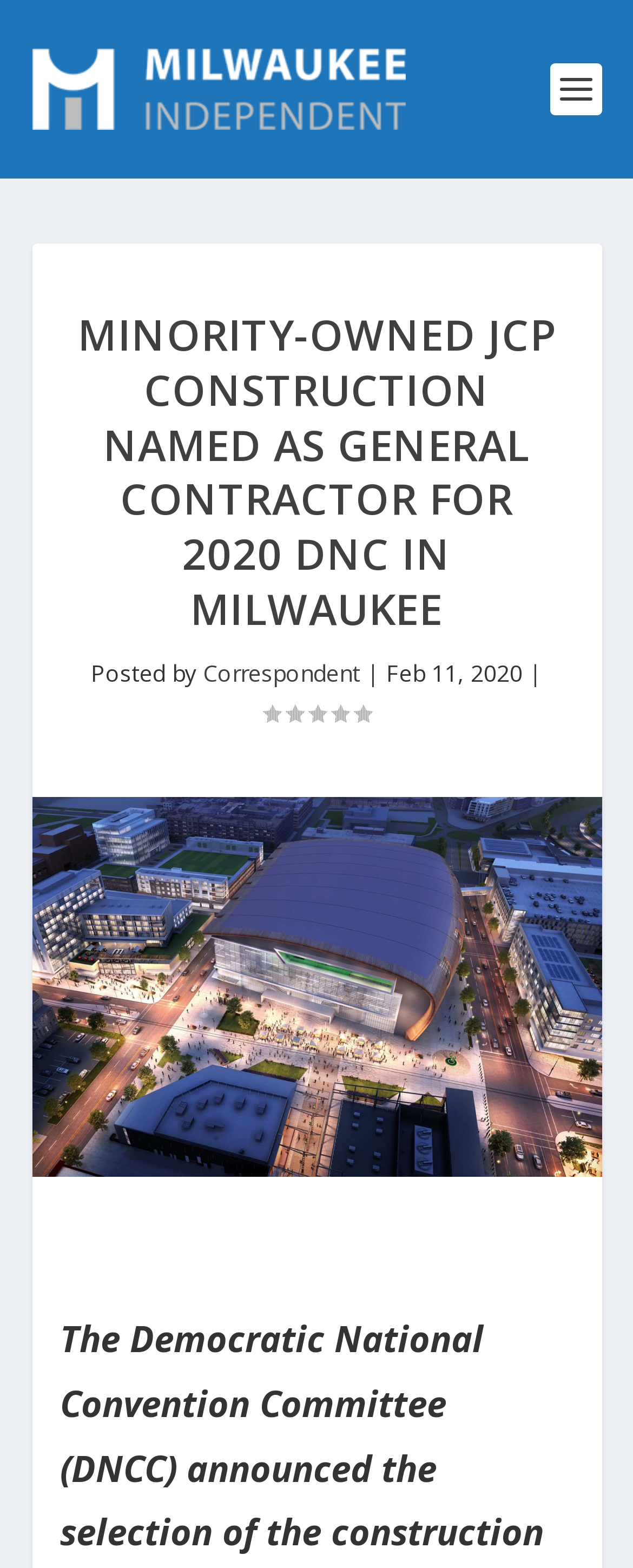From the details in the image, provide a thorough response to the question: What is the name of the construction company?

I found the answer by looking at the main heading of the webpage, which is 'MINORITY-OWNED JCP CONSTRUCTION NAMED AS GENERAL CONTRACTOR FOR 2020 DNC IN MILWAUKEE'. The name of the construction company is 'JCP Construction'.